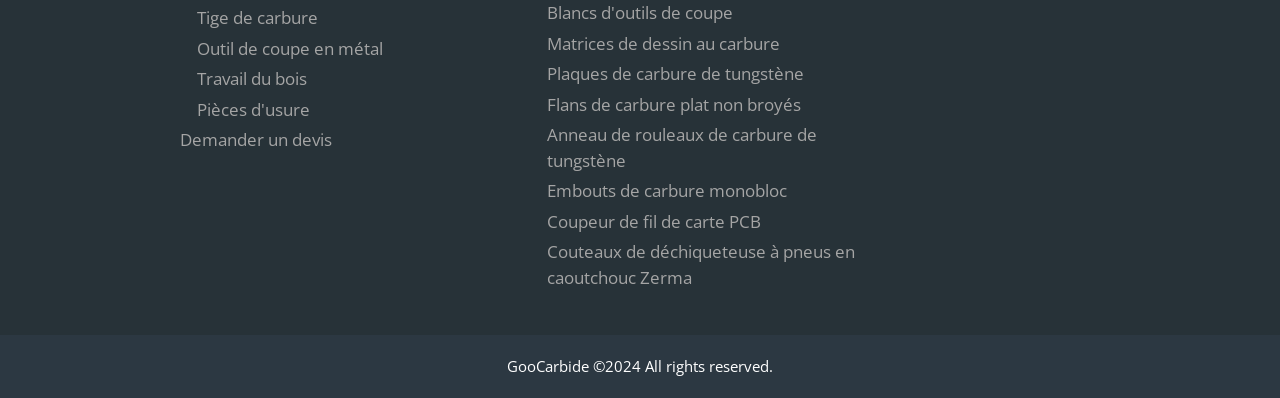Please find the bounding box for the UI component described as follows: "Plaques de carbure de tungstène".

[0.427, 0.156, 0.628, 0.214]